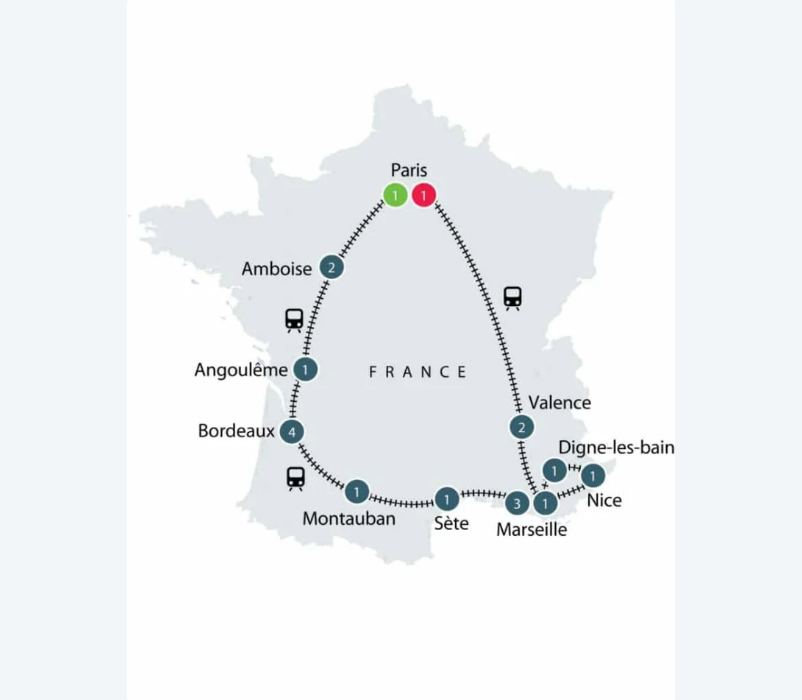Illustrate the image with a detailed caption.

The image depicts a travel itinerary map of France, showcasing key destinations along a scenic route. Prominently featured is Paris, represented at the top with a vibrant red marker indicating it as a starting point. The map outlines a circuit that includes notable cities such as Amboise, Angoulême, Bordeaux, Montauban, Sète, Marseille, Nice, Valence, and Digne-les-Bains. Each location is marked with numbered indicators, suggesting a structured travel plan, while train icons along the routes symbolize convenient rail connections. This visual representation highlights the journey through France’s rich cultural and historical landscapes, making it an ideal guide for travelers exploring these charming destinations.